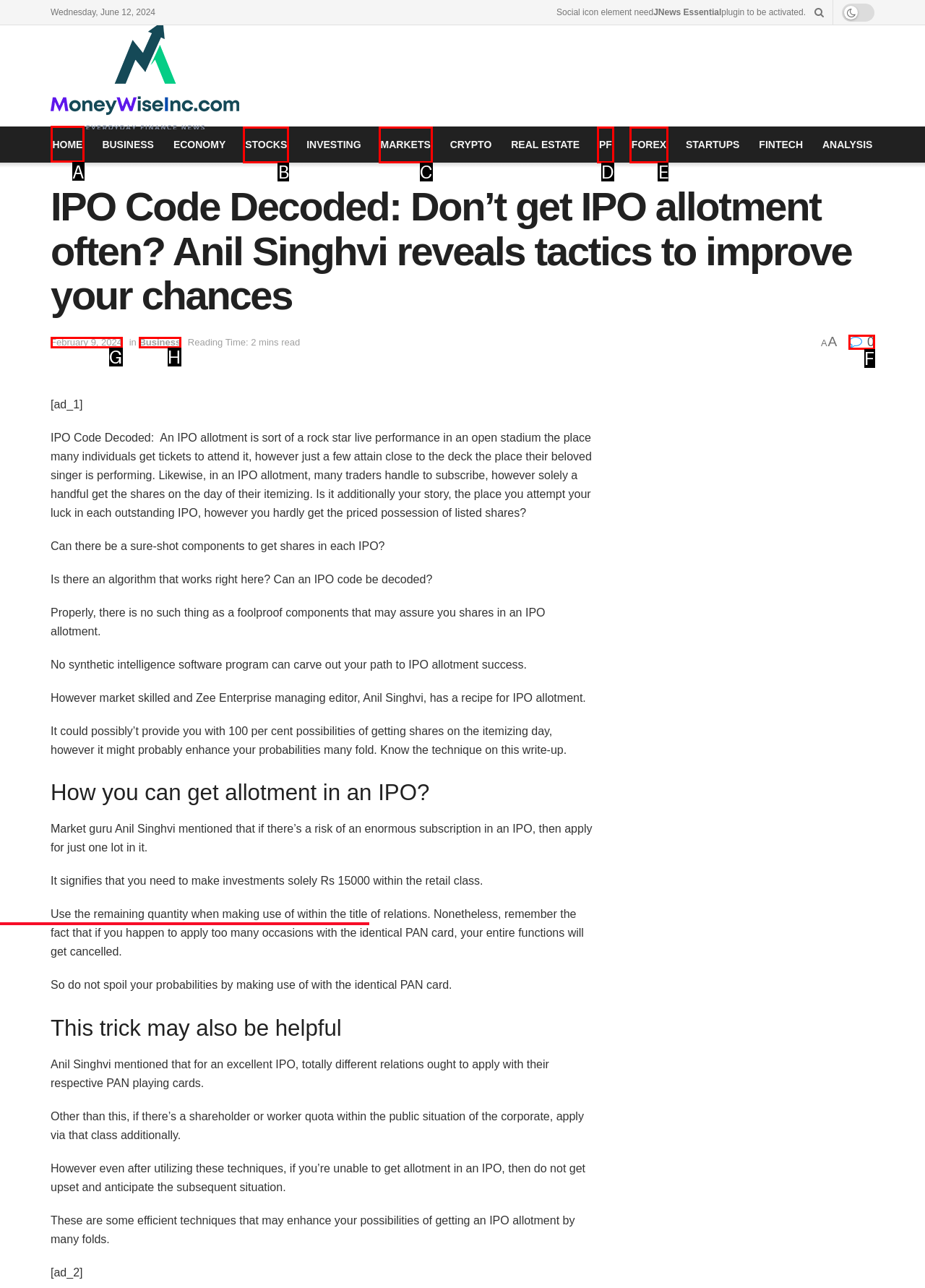Indicate which lettered UI element to click to fulfill the following task: Click on 'HOME'
Provide the letter of the correct option.

A